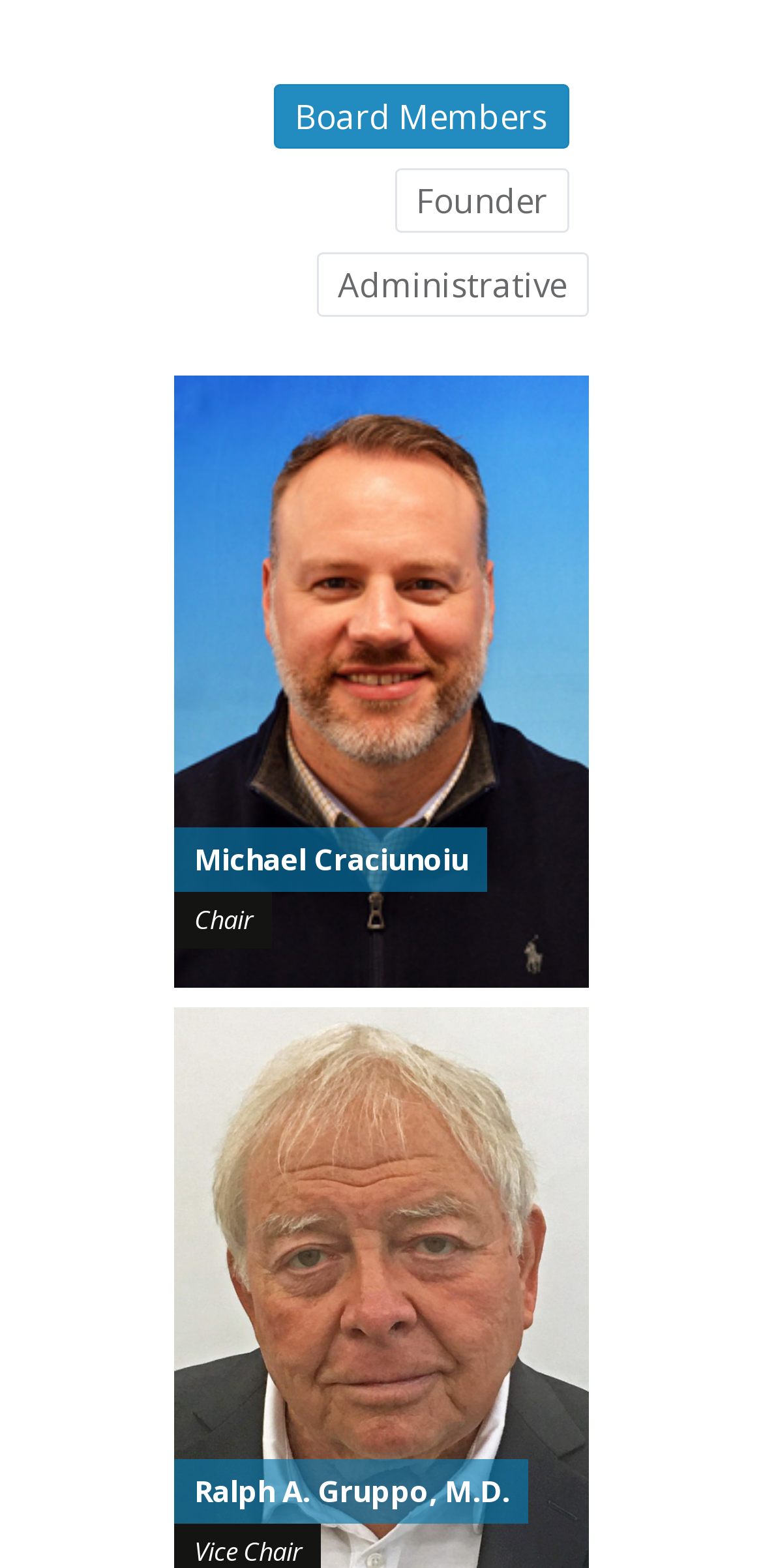Given the element description: "Board Members", predict the bounding box coordinates of the UI element it refers to, using four float numbers between 0 and 1, i.e., [left, top, right, bottom].

[0.358, 0.053, 0.745, 0.095]